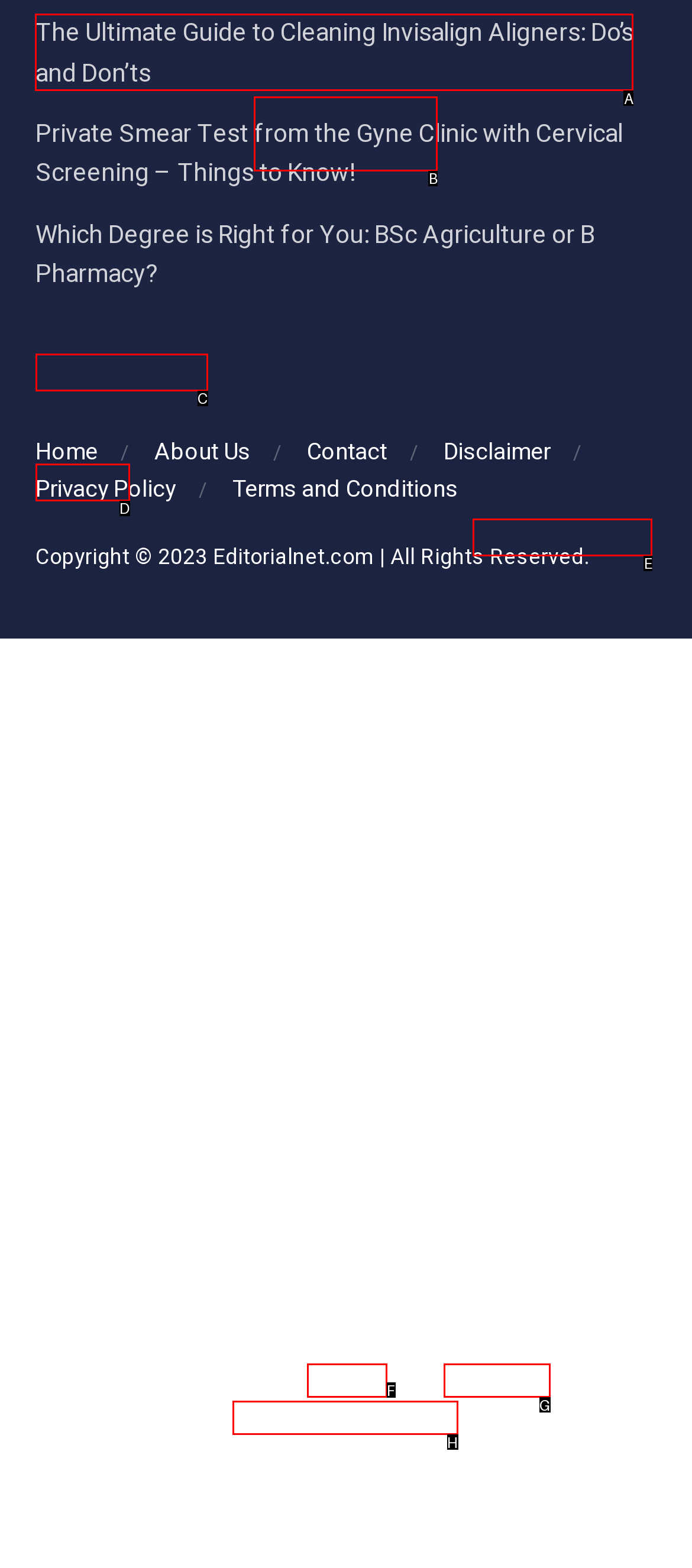Select the letter of the UI element that matches this task: read about the ultimate guide to cleaning invisalign aligners
Provide the answer as the letter of the correct choice.

A